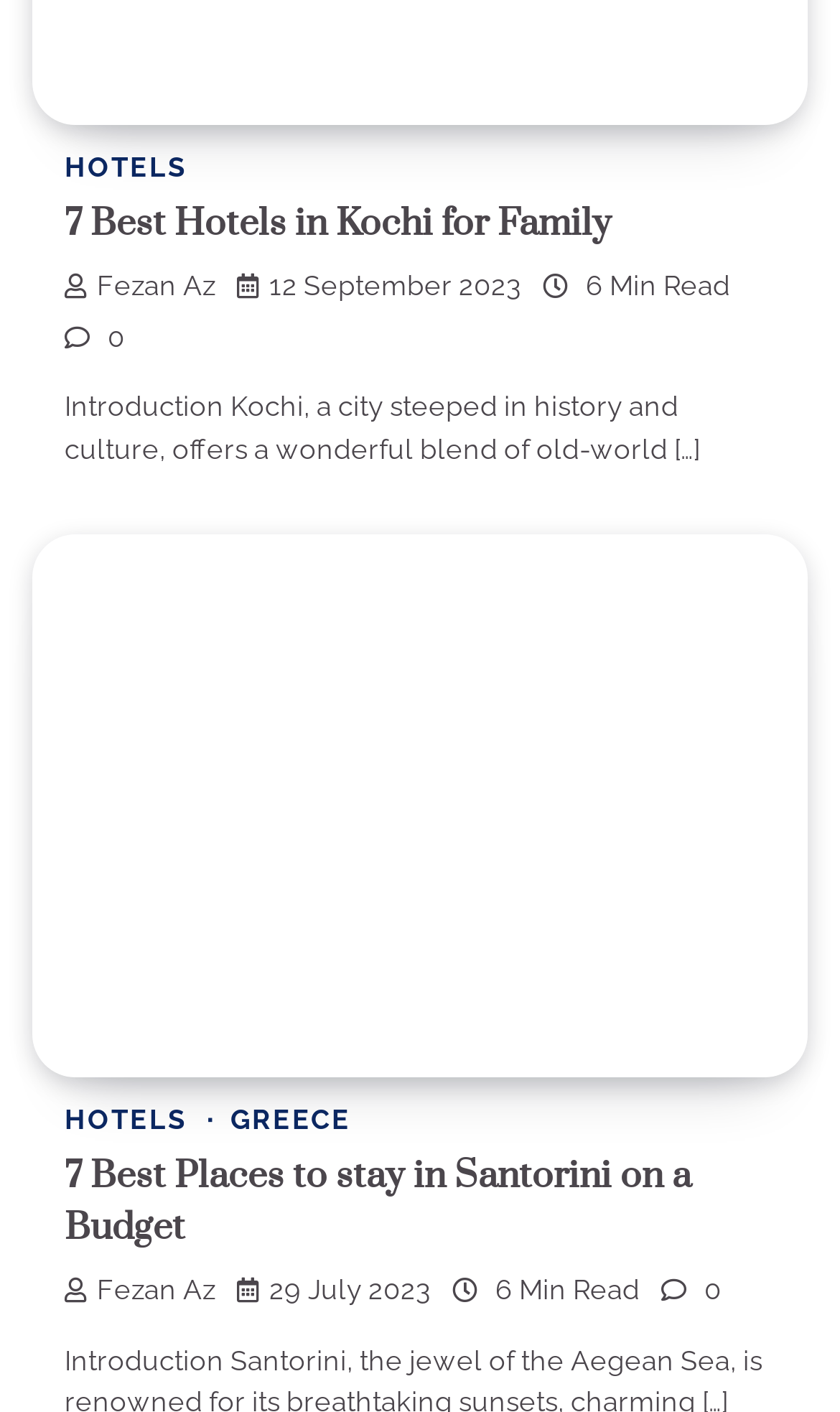Please provide a brief answer to the following inquiry using a single word or phrase:
What is the date of the second article?

29 July 2023